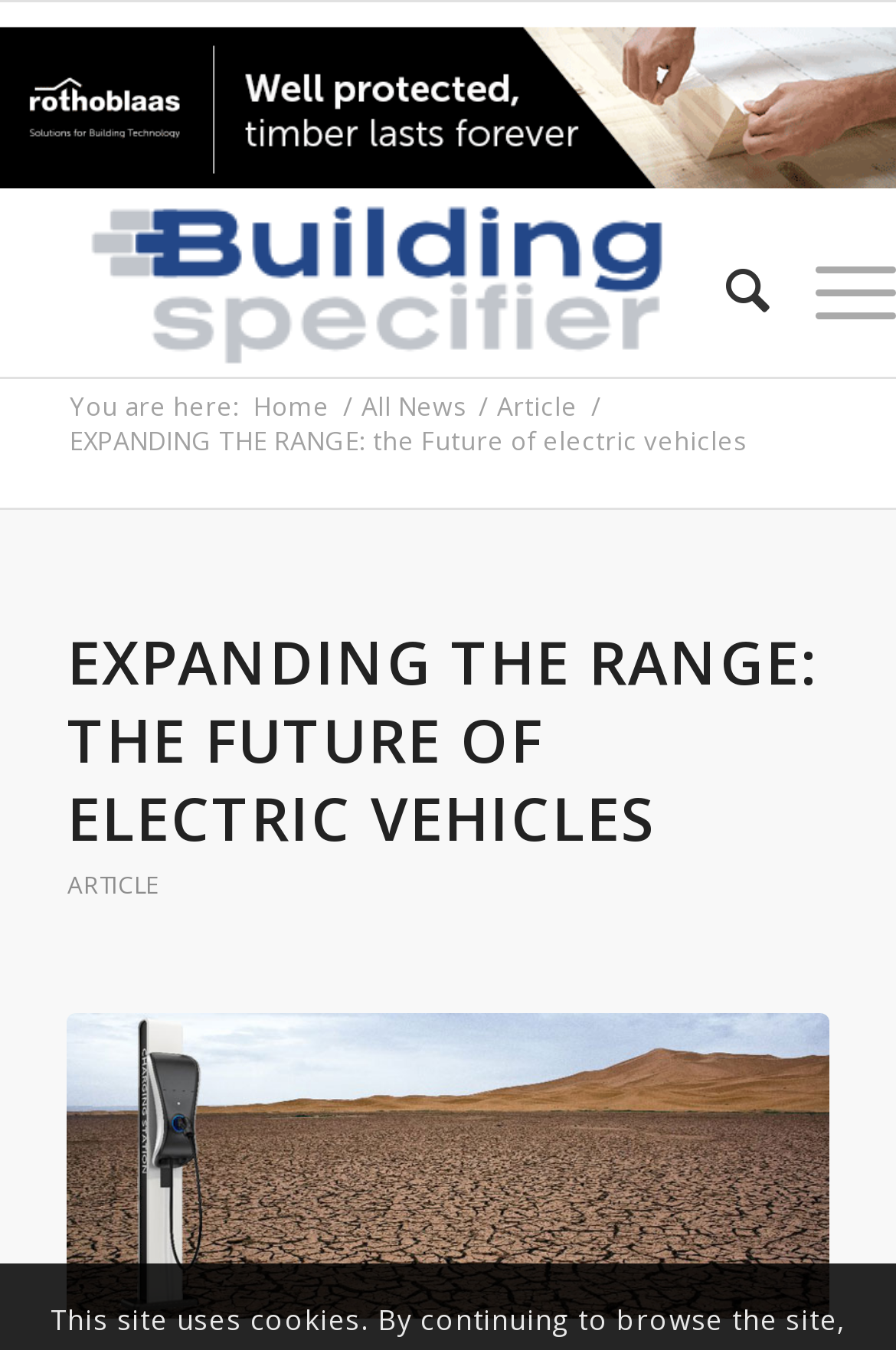What is the link below the main article header?
Please provide a single word or phrase as your answer based on the screenshot.

ARTICLE